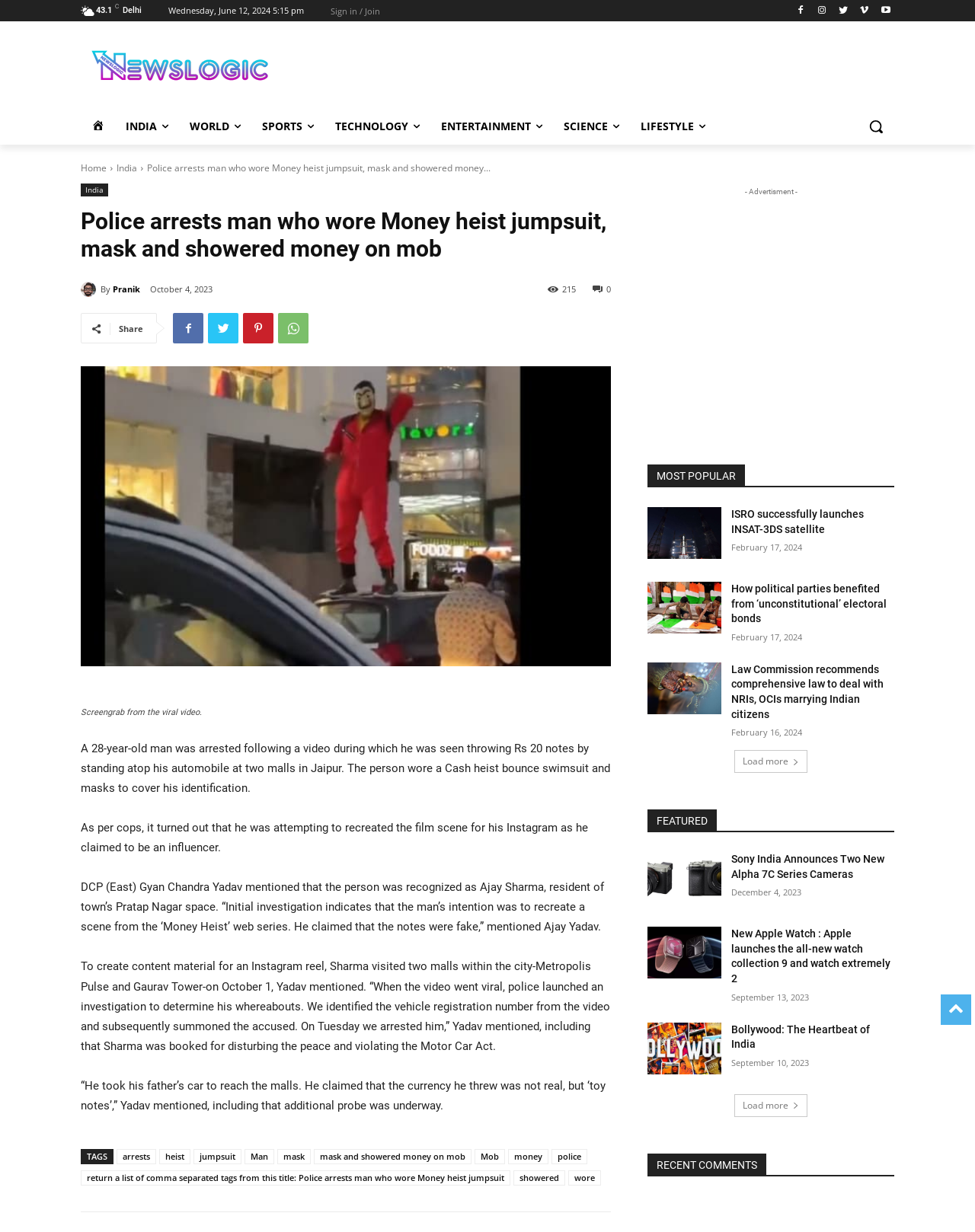Describe in detail what you see on the webpage.

This webpage appears to be a news article from News Logic, with the title "Police arrests man who wore Money heist jumpsuit, mask and showered money on mob". The article is about a 28-year-old man who was arrested for throwing Rs 20 notes from atop his car at two malls in Jaipur, while wearing a Money Heist jumpsuit and mask.

At the top of the page, there is a navigation menu with links to various sections such as Home, India, World, Sports, Technology, Entertainment, Science, and Lifestyle. There is also a search button and a logo of News Logic.

Below the navigation menu, there is a heading with the title of the article, followed by a brief summary of the story. The article itself is divided into several paragraphs, with images and videos scattered throughout. The text describes the incident, the police investigation, and the arrest of the man, who claimed to be an influencer trying to recreate a scene from the Money Heist web series.

On the right side of the page, there is a section titled "MOST POPULAR" with links to other news articles, including "ISRO successfully launches INSAT-3DS satellite", "How political parties benefited from ‘unconstitutional’ electoral bonds", and "Law Commission recommends comprehensive law to deal with NRIs, OCIs marrying Indian citizens". Each of these links has a brief summary and a timestamp.

At the bottom of the page, there are links to various tags related to the article, such as "arrests", "heist", "jumpsuit", "man", "mask", and "money".